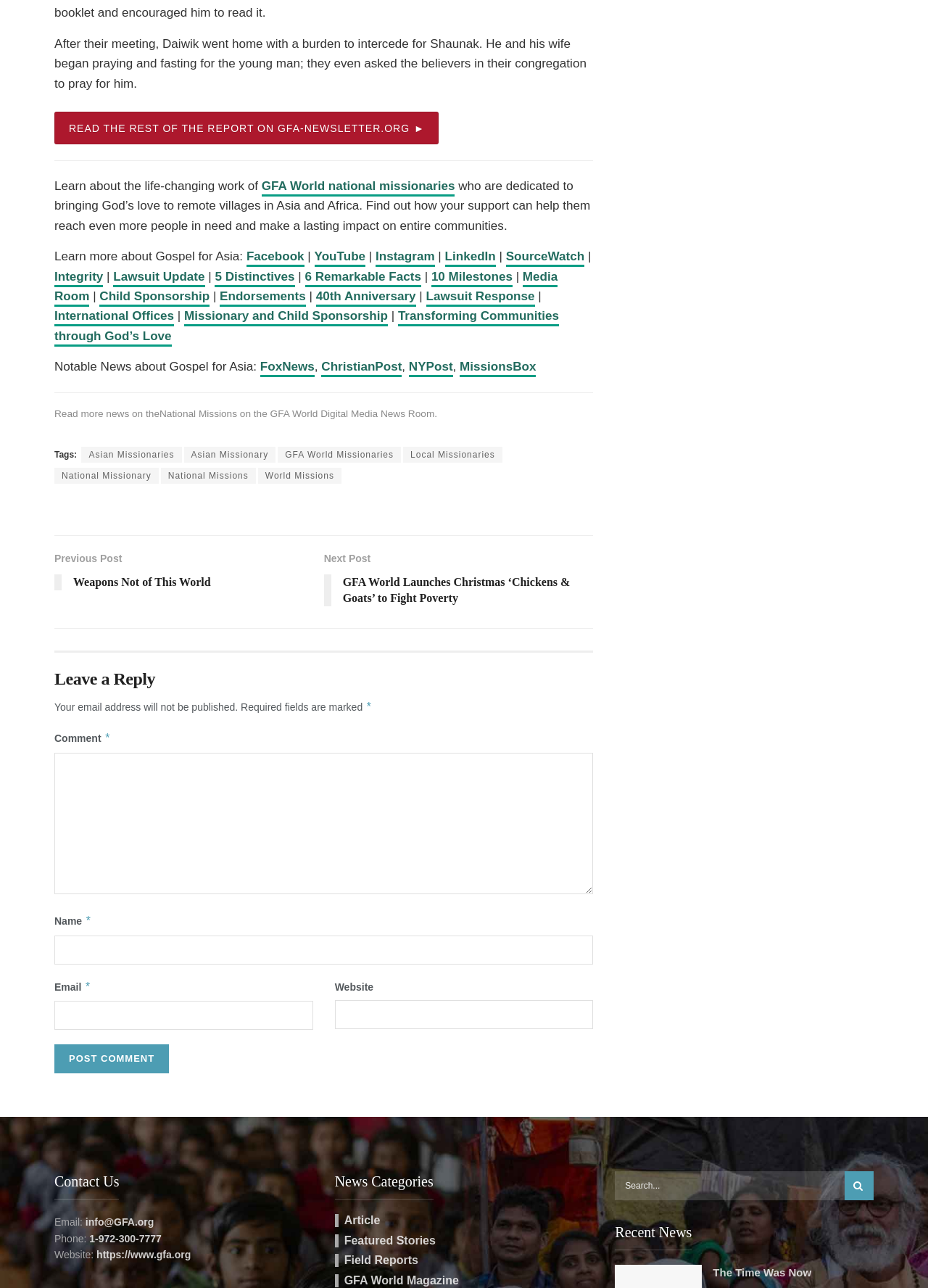Could you determine the bounding box coordinates of the clickable element to complete the instruction: "Contact GFA World via email"? Provide the coordinates as four float numbers between 0 and 1, i.e., [left, top, right, bottom].

[0.092, 0.944, 0.166, 0.953]